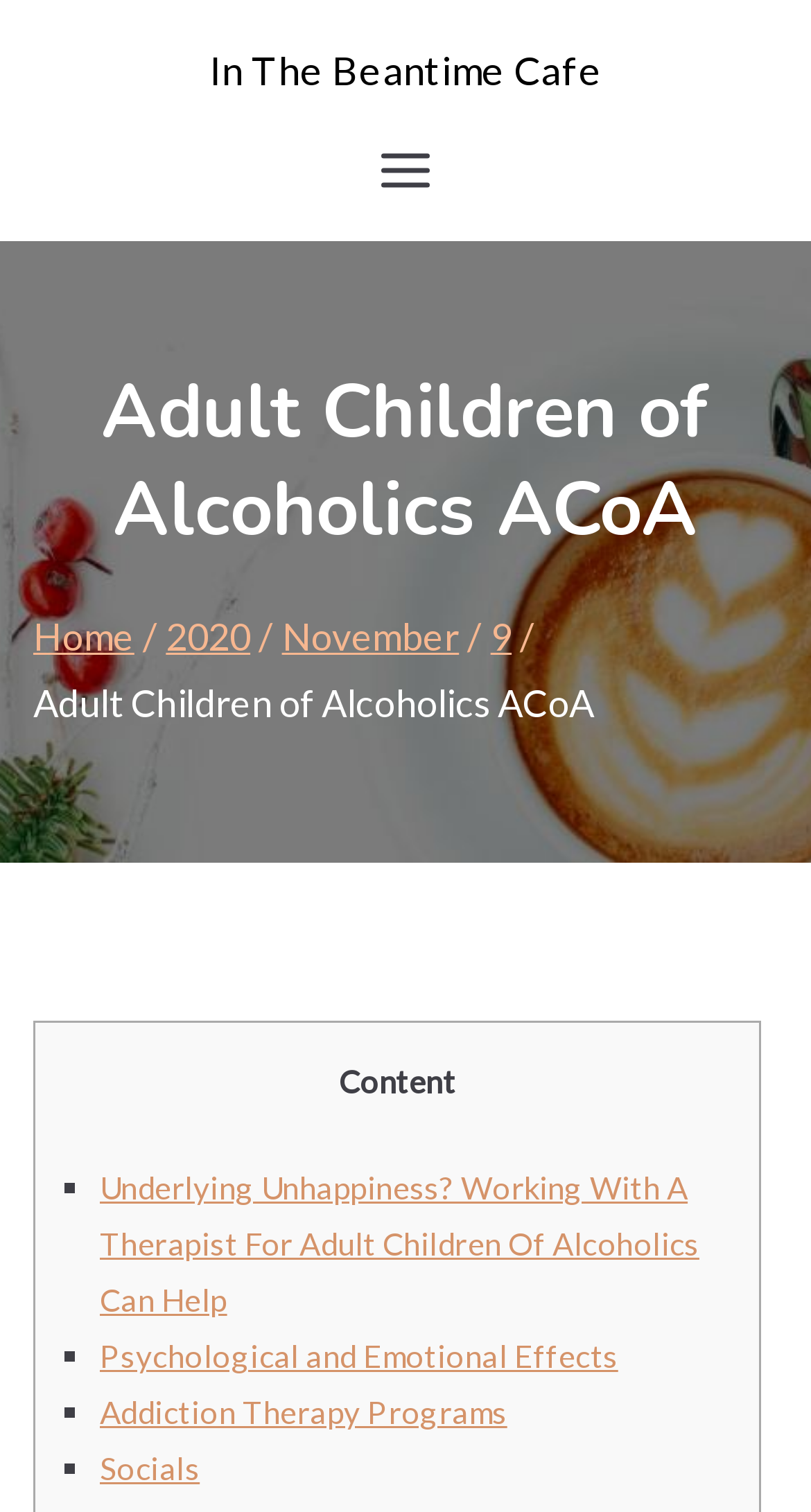From the screenshot, find the bounding box of the UI element matching this description: "aria-label="Primary Menu"". Supply the bounding box coordinates in the form [left, top, right, bottom], each a float between 0 and 1.

[0.459, 0.094, 0.541, 0.132]